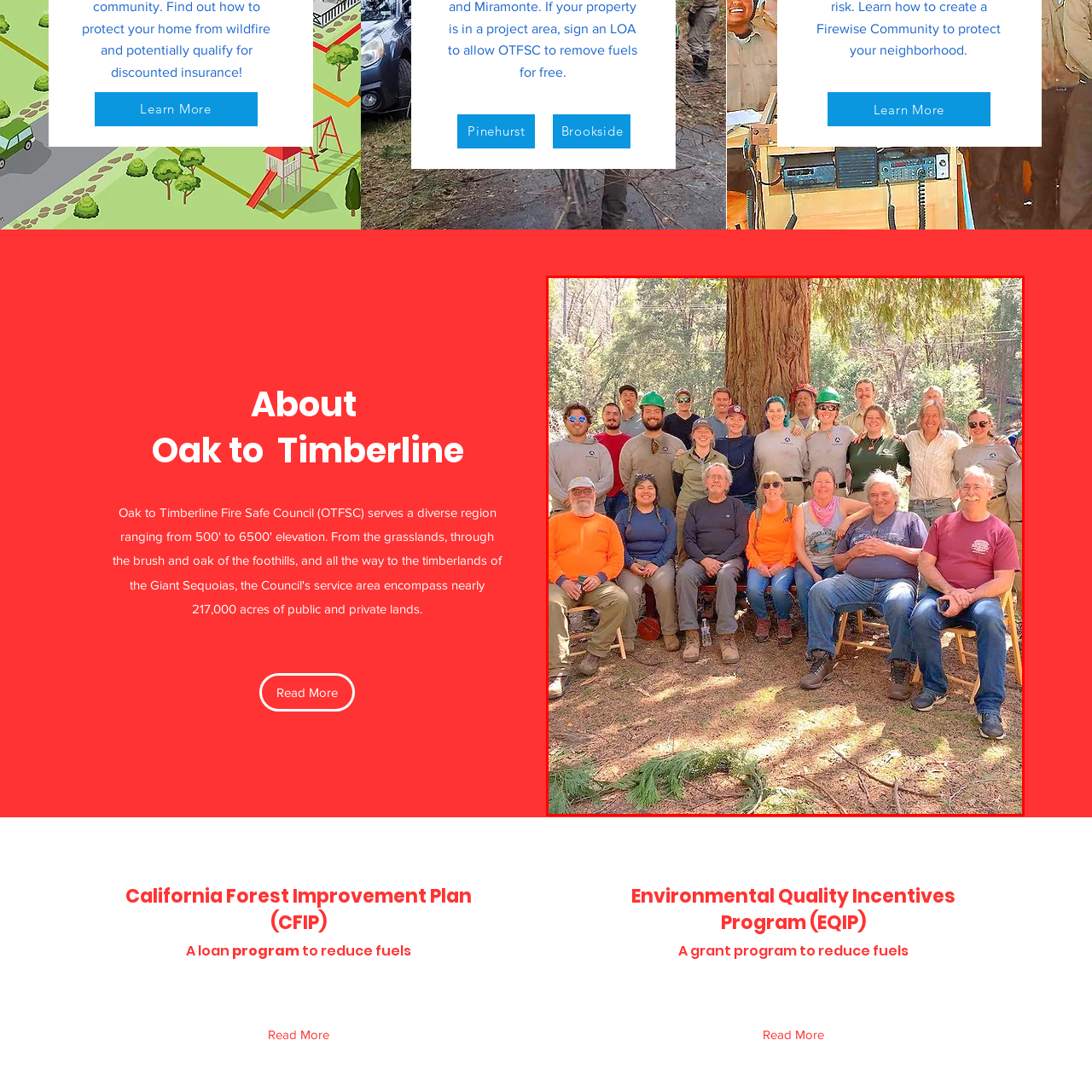What type of clothing are the participants wearing?
Direct your attention to the image encased in the red bounding box and answer the question thoroughly, relying on the visual data provided.

Upon examining the image, I noticed that the participants are dressed in a mix of work attire and casual clothing, which is fitting for outdoor activities, with several wearing hats, including some with safety helmets.